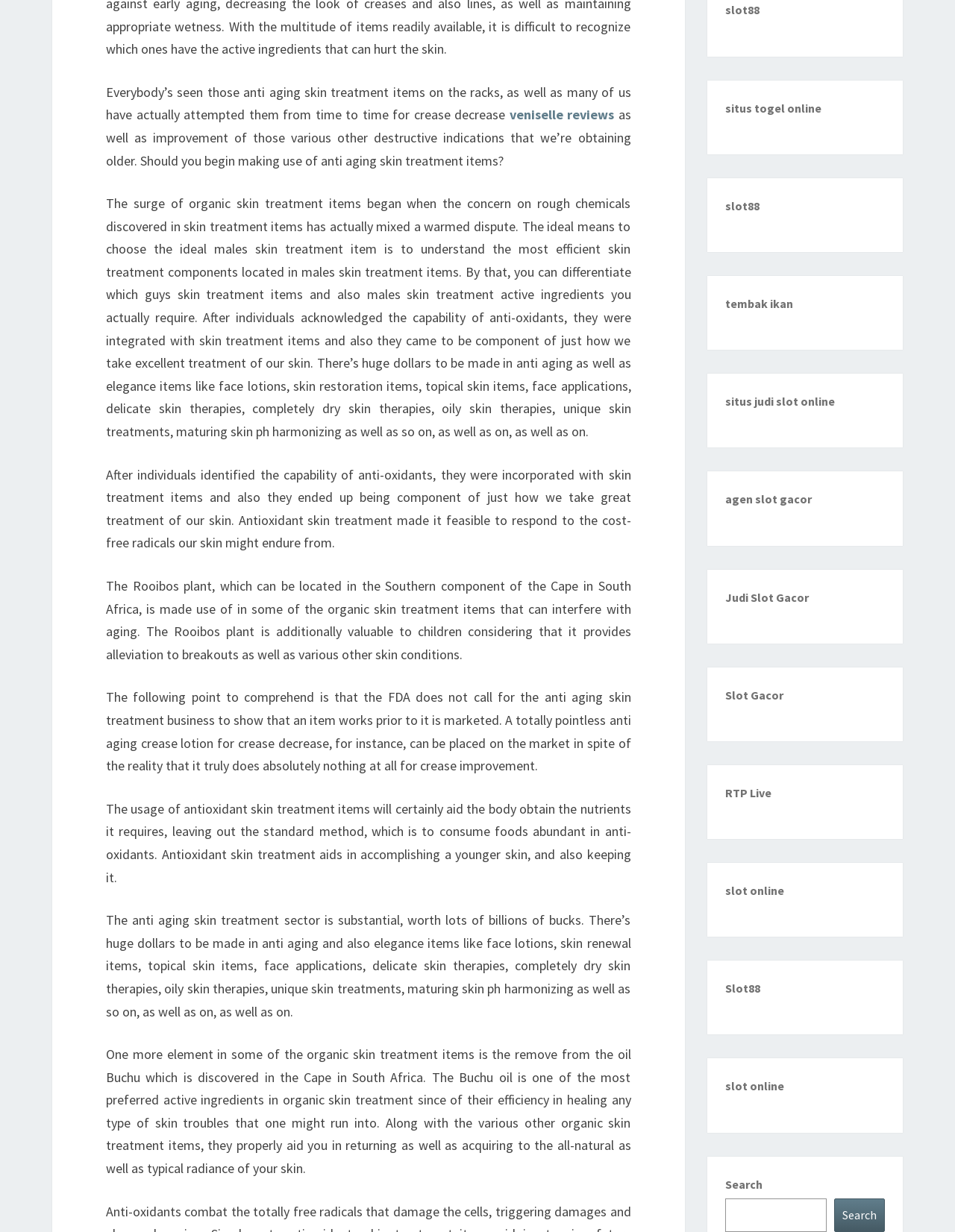Determine the bounding box coordinates for the UI element with the following description: "parent_node: Search name="s"". The coordinates should be four float numbers between 0 and 1, represented as [left, top, right, bottom].

[0.759, 0.973, 0.866, 1.0]